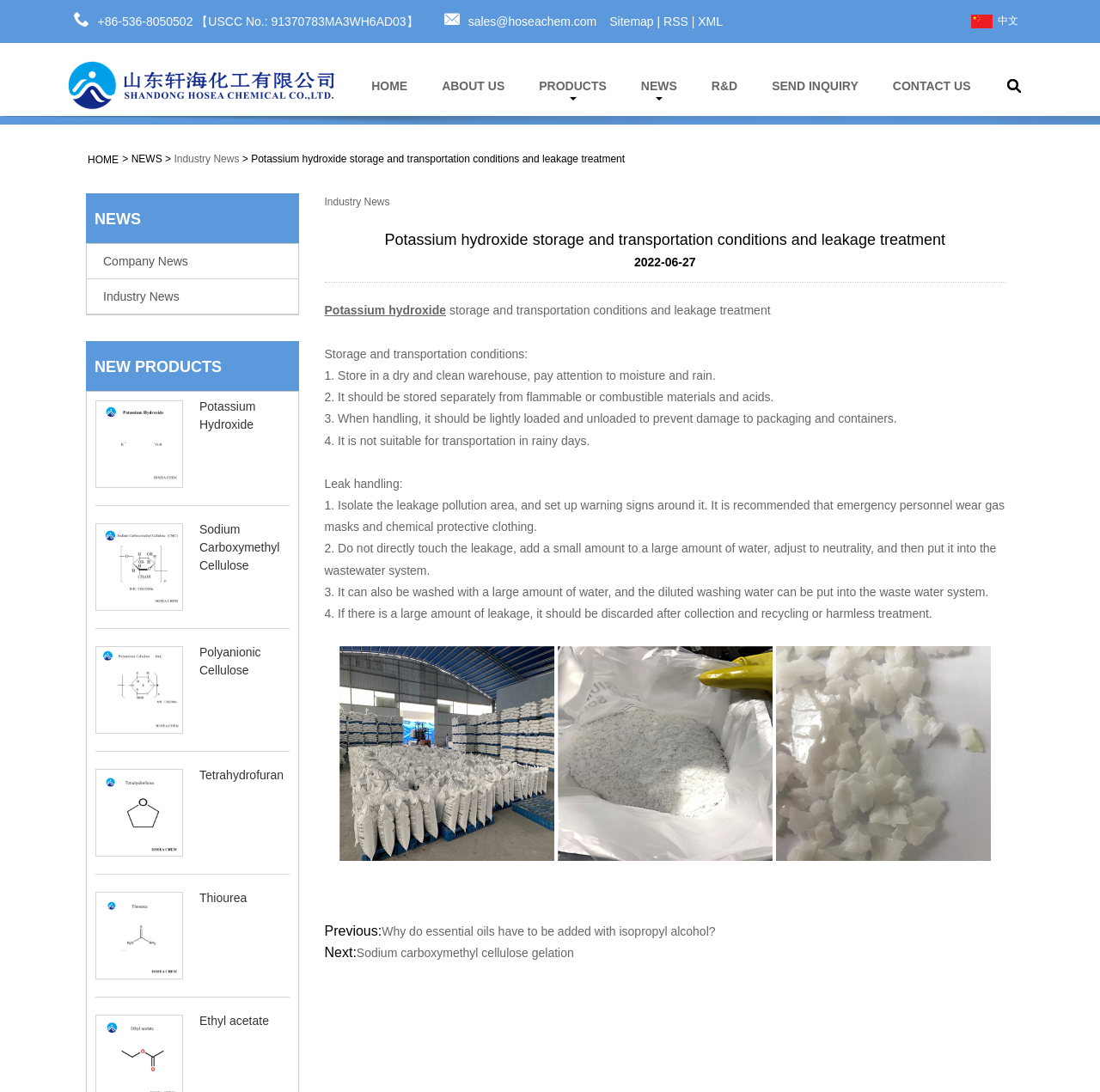Mark the bounding box of the element that matches the following description: "parent_node: Tetrahydrofuran".

[0.087, 0.704, 0.166, 0.784]